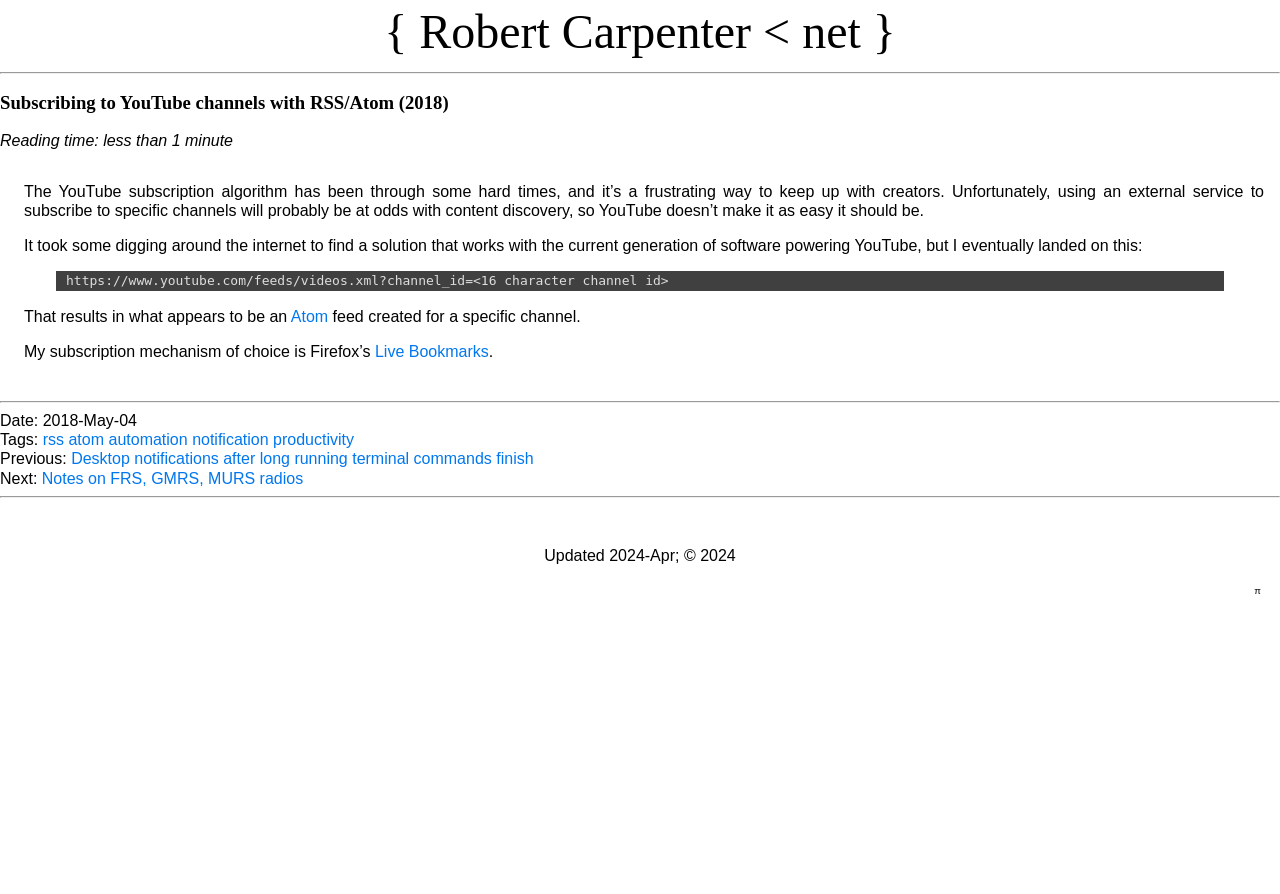Please answer the following question using a single word or phrase: 
What is the purpose of the YouTube subscription algorithm?

Content discovery